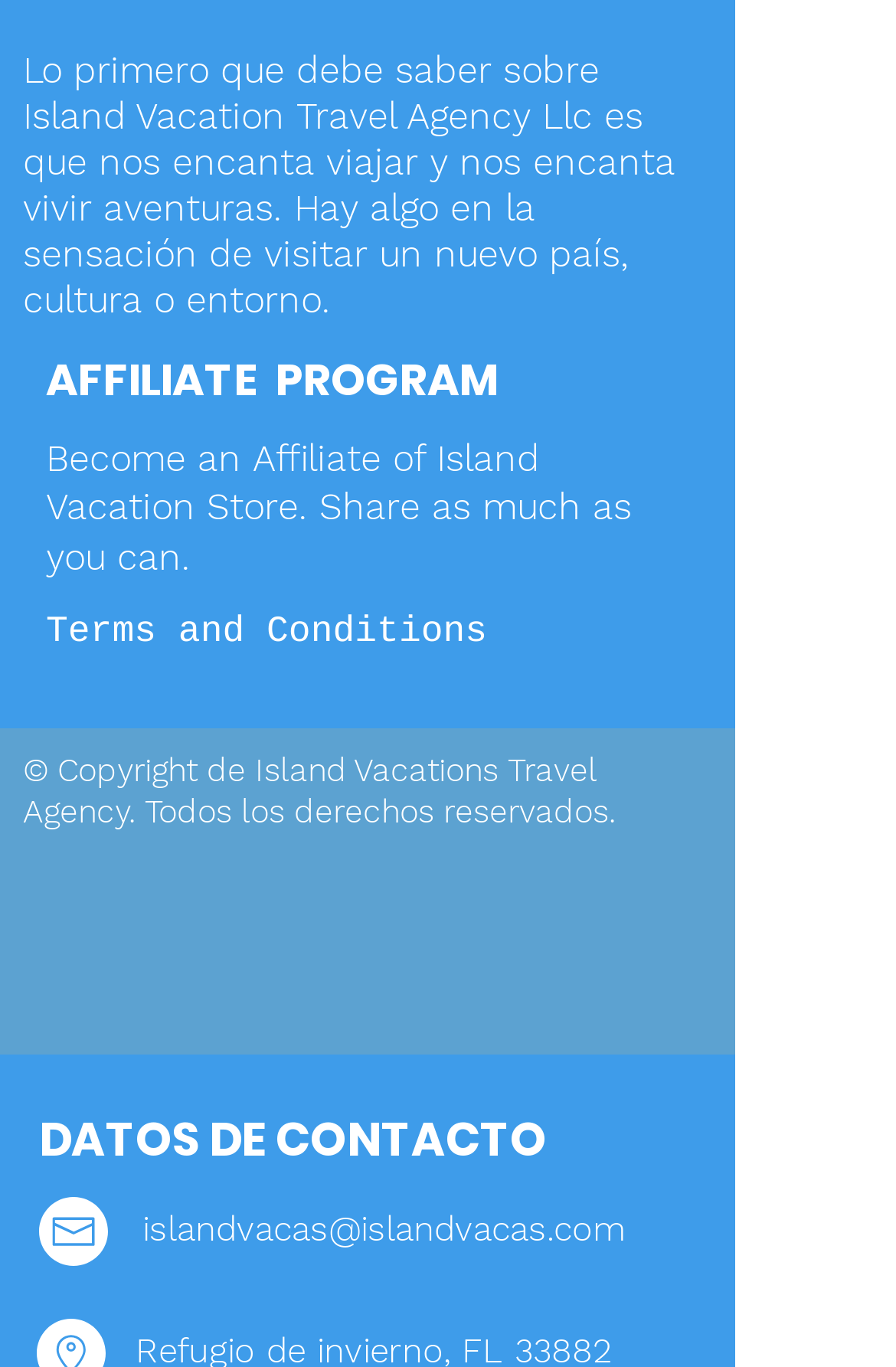Show the bounding box coordinates for the HTML element as described: "islandvacas@islandvacas.com".

[0.159, 0.884, 0.697, 0.914]